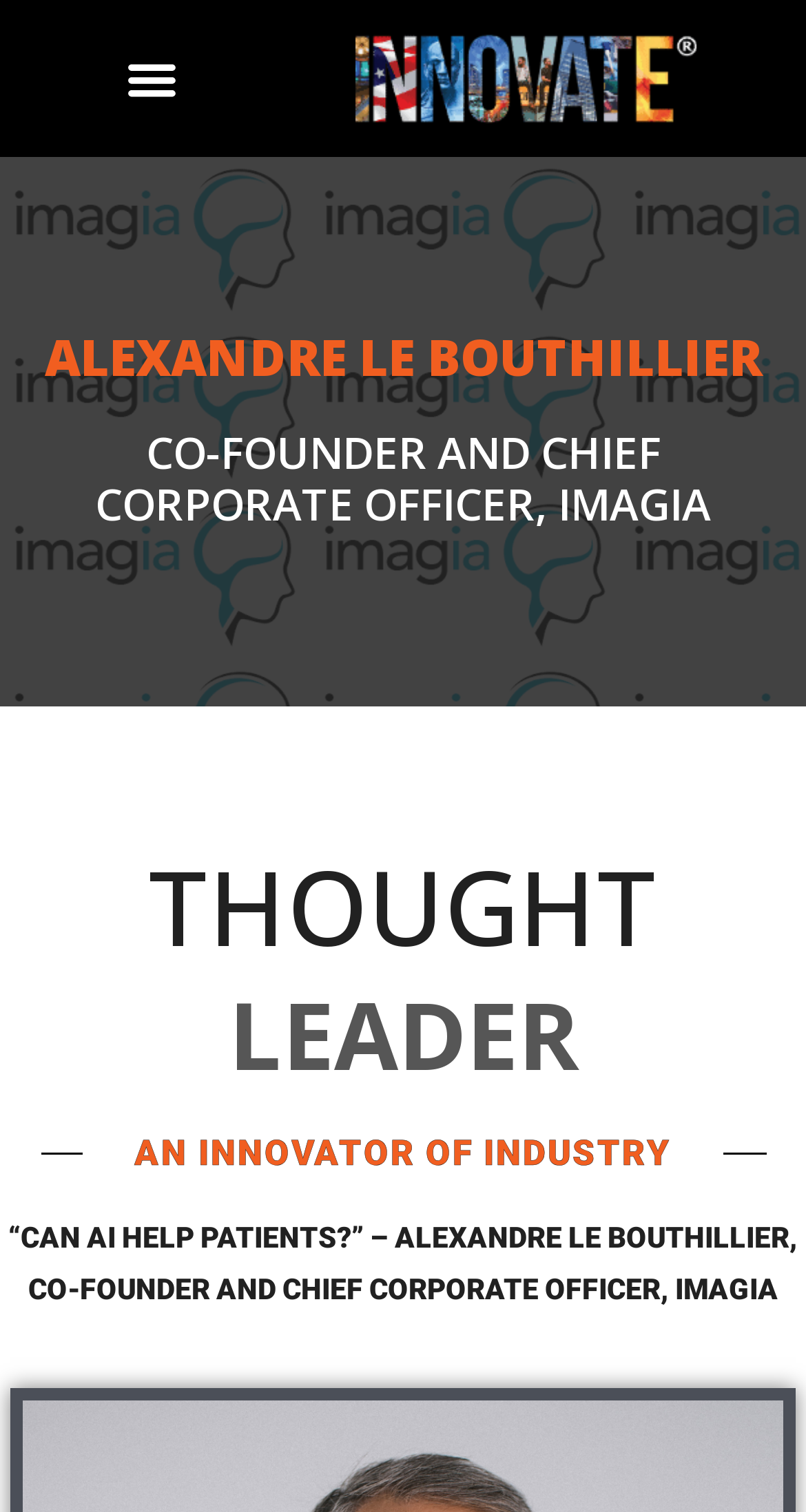Answer the following query concisely with a single word or phrase:
What is Alexandre Le Bouthillier's role?

CO-FOUNDER AND CHIEF CORPORATE OFFICER